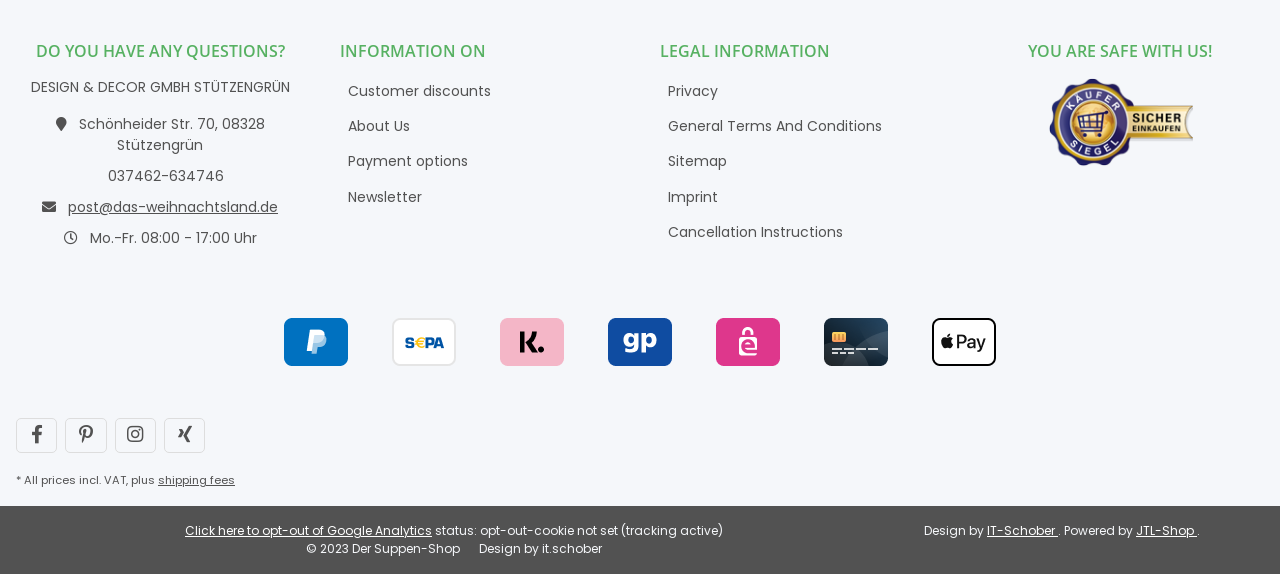Please specify the bounding box coordinates of the clickable region necessary for completing the following instruction: "Go to 'Privacy'". The coordinates must consist of four float numbers between 0 and 1, i.e., [left, top, right, bottom].

[0.516, 0.135, 0.734, 0.182]